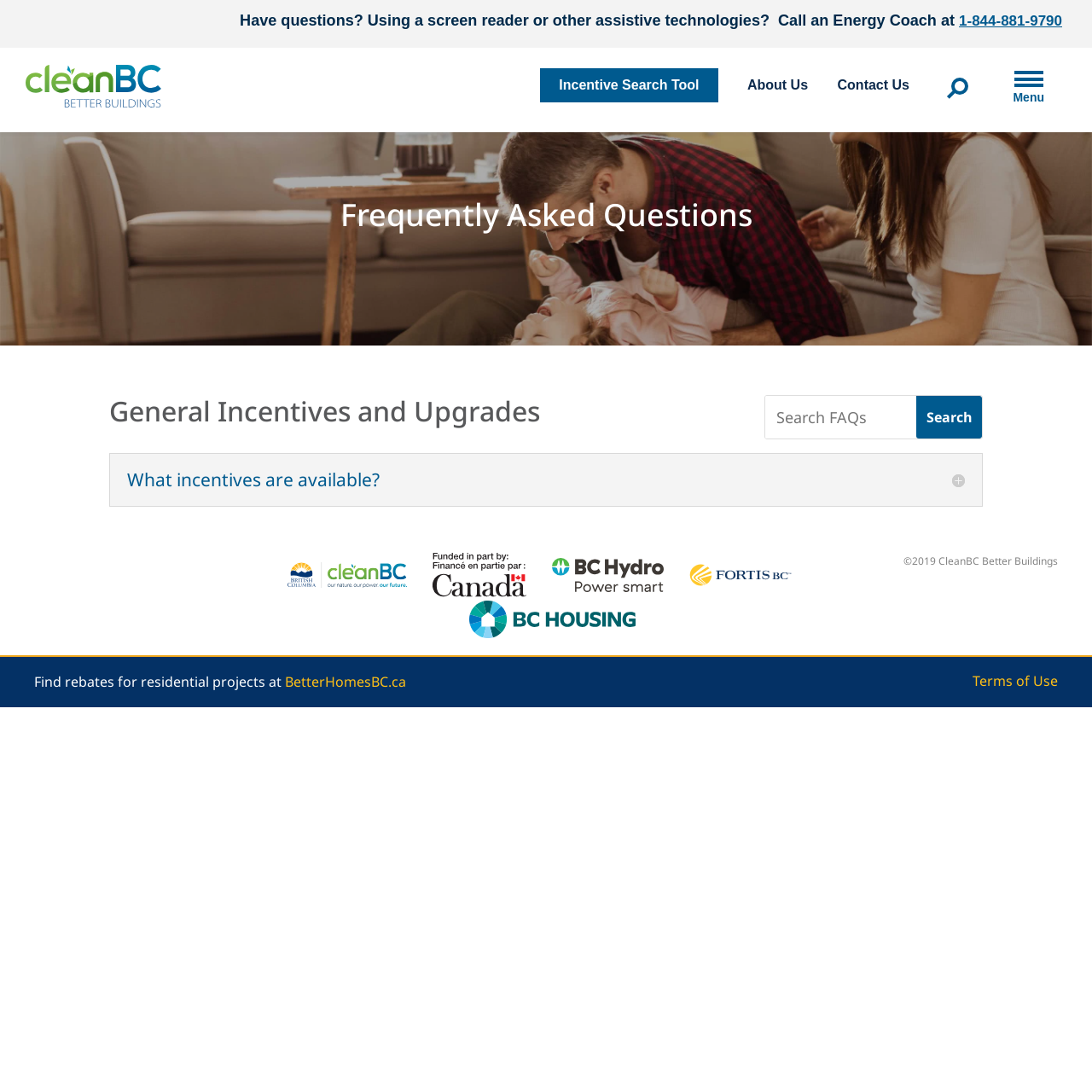What is the name of the logo on the top left corner?
Using the information from the image, give a concise answer in one word or a short phrase.

Better Buildings BC logo